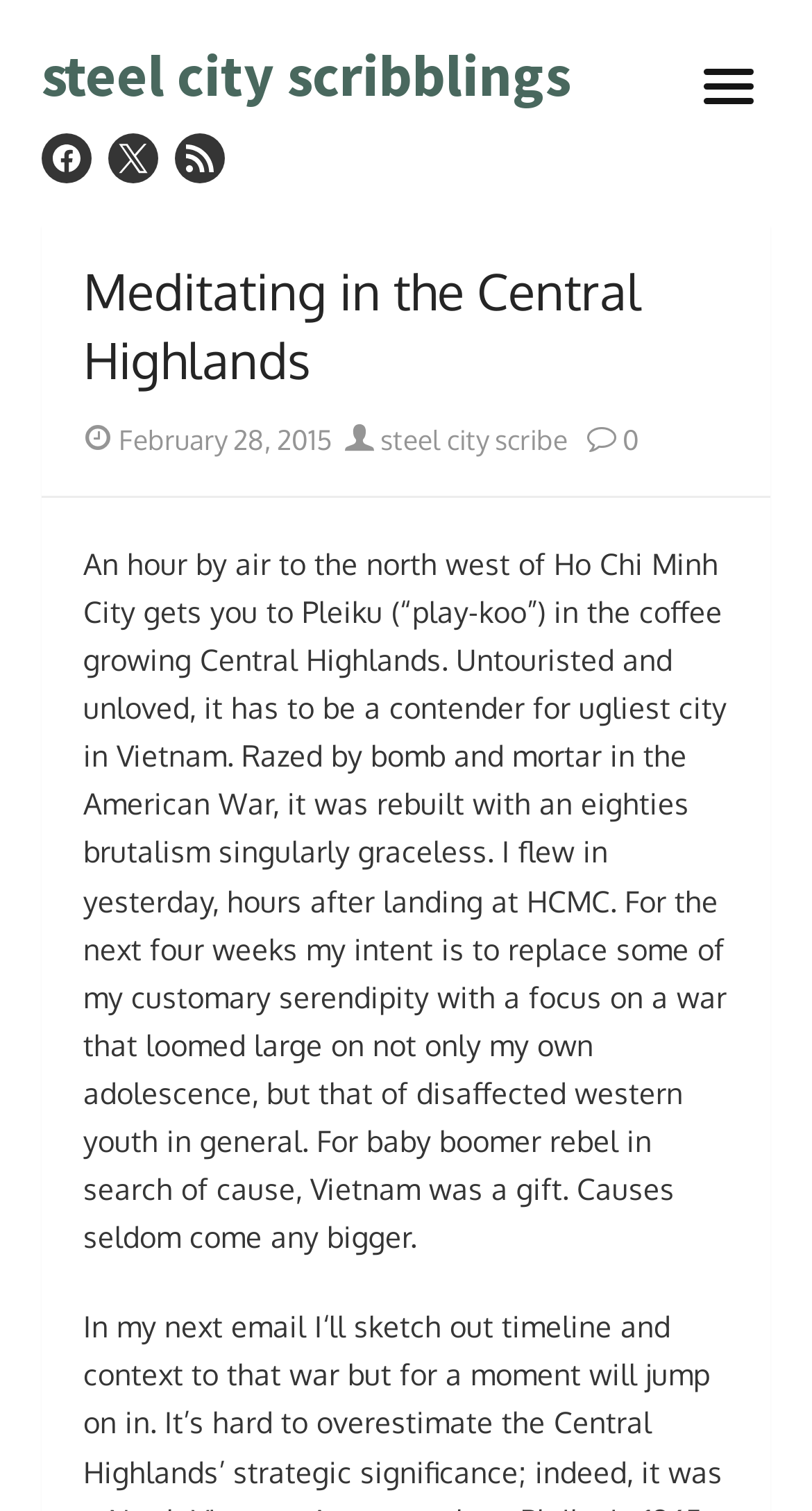What is the name of the city described in the article?
Please answer the question with as much detail and depth as you can.

The article mentions that the author flew to Pleiku, which is an hour by air to the north west of Ho Chi Minh City, in the coffee growing Central Highlands of Vietnam.